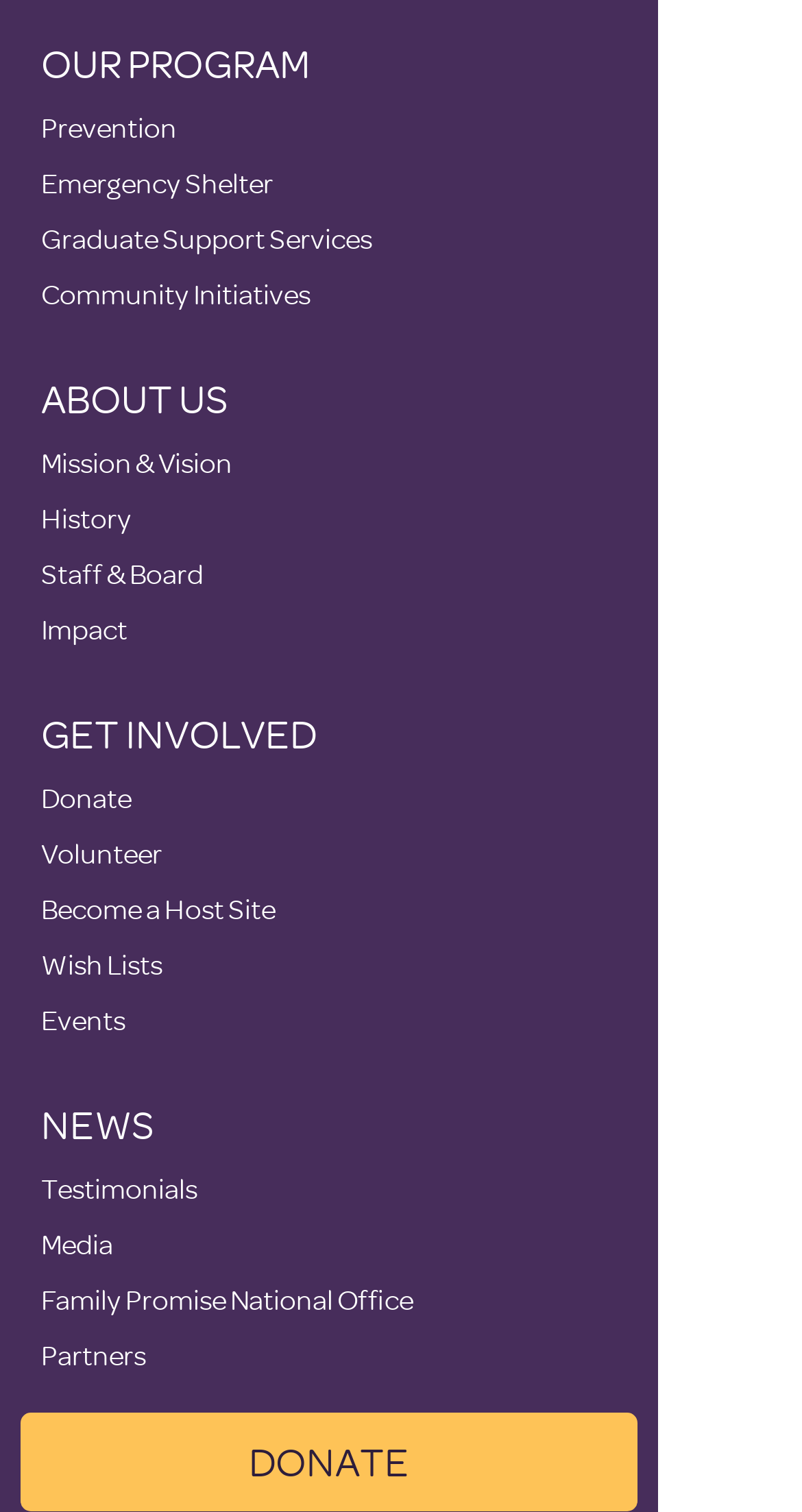Respond with a single word or phrase to the following question: What is the second link under 'ABOUT US'?

Mission & Vision